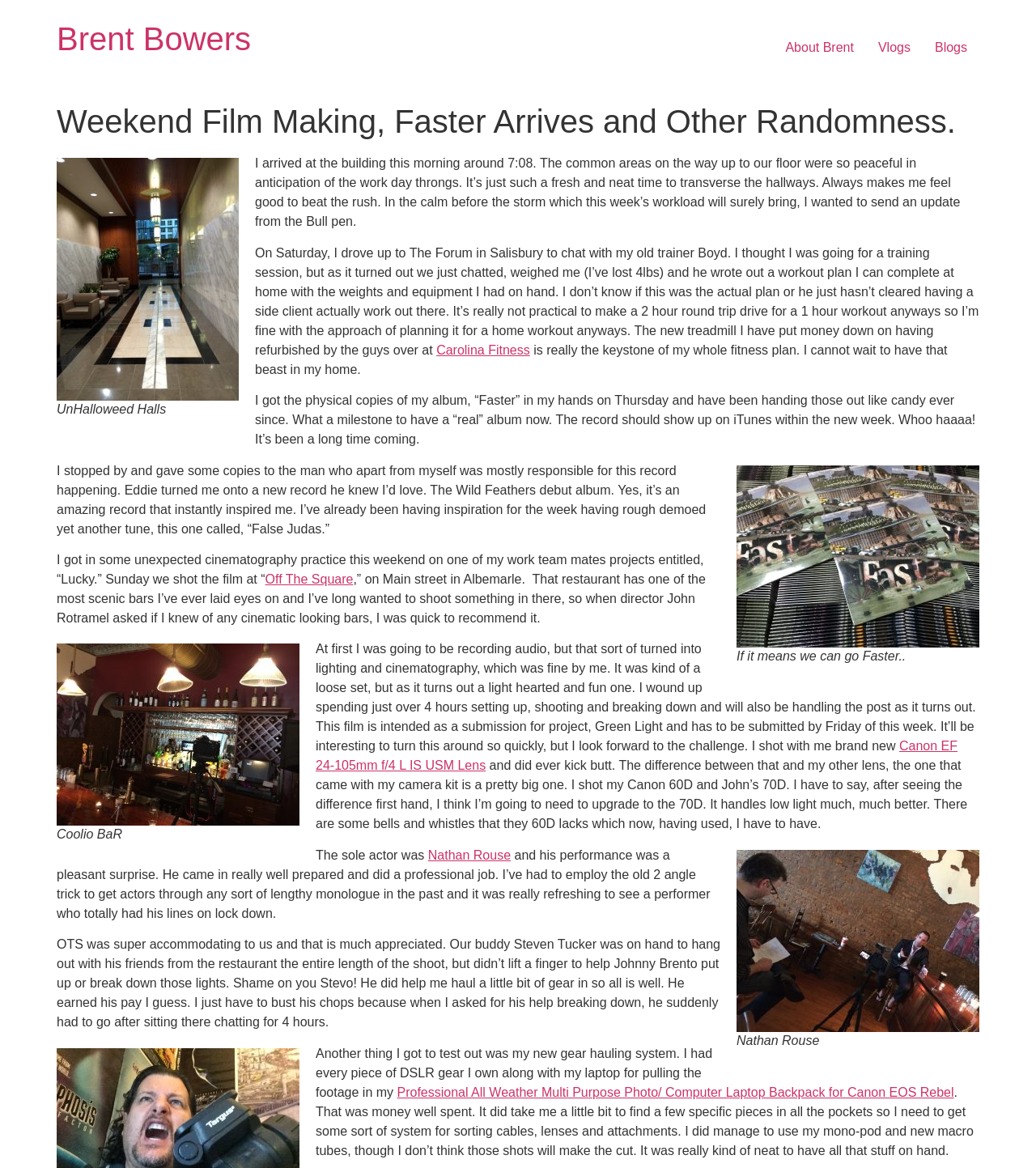What is the author's name?
Please provide a single word or phrase based on the screenshot.

Brent Bowers